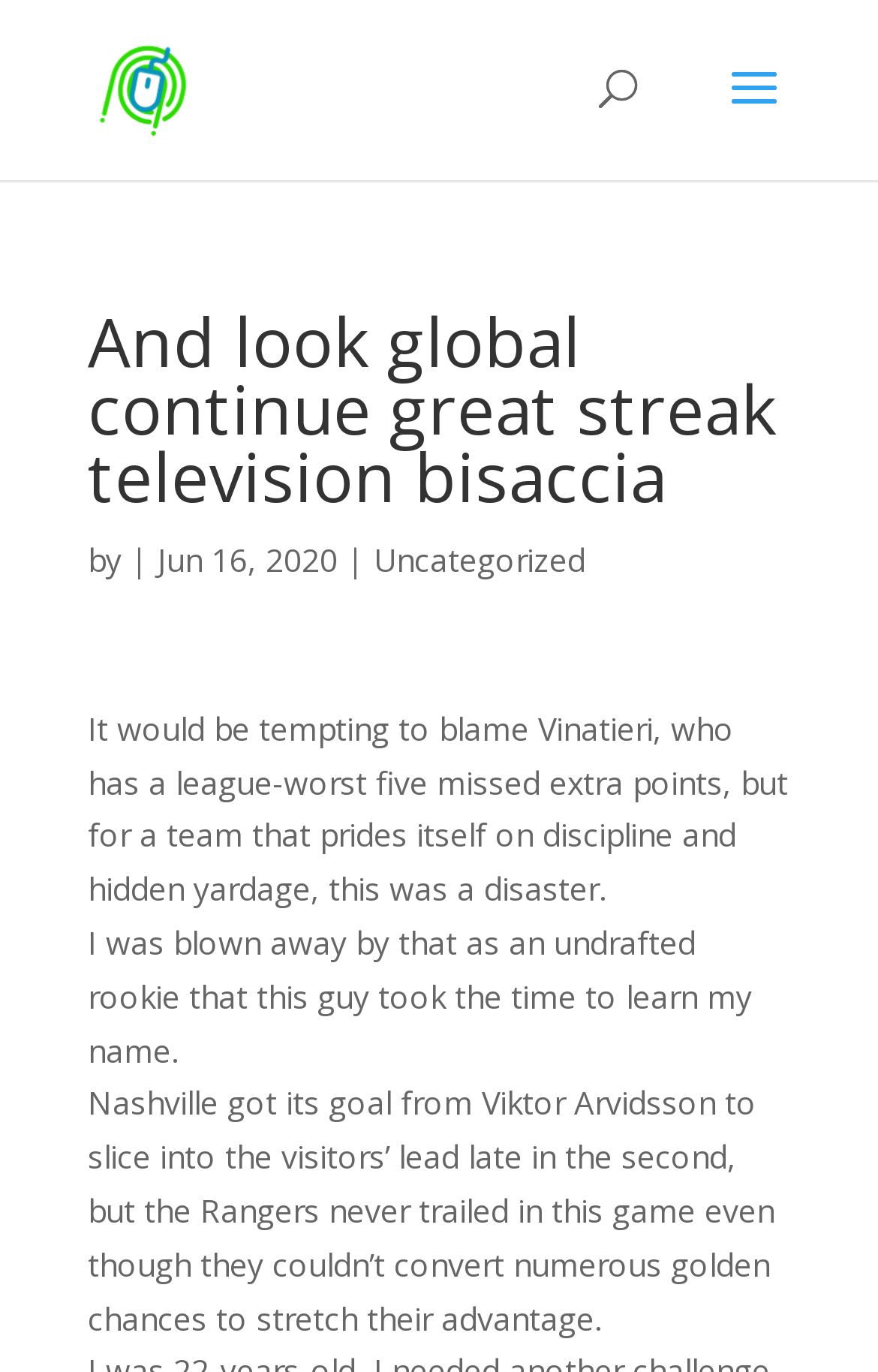Is the article about sports?
With the help of the image, please provide a detailed response to the question.

The article appears to be about sports because it mentions specific teams and players, such as Vinatieri and Viktor Arvidsson, and discusses events related to sports, such as goals and extra points.